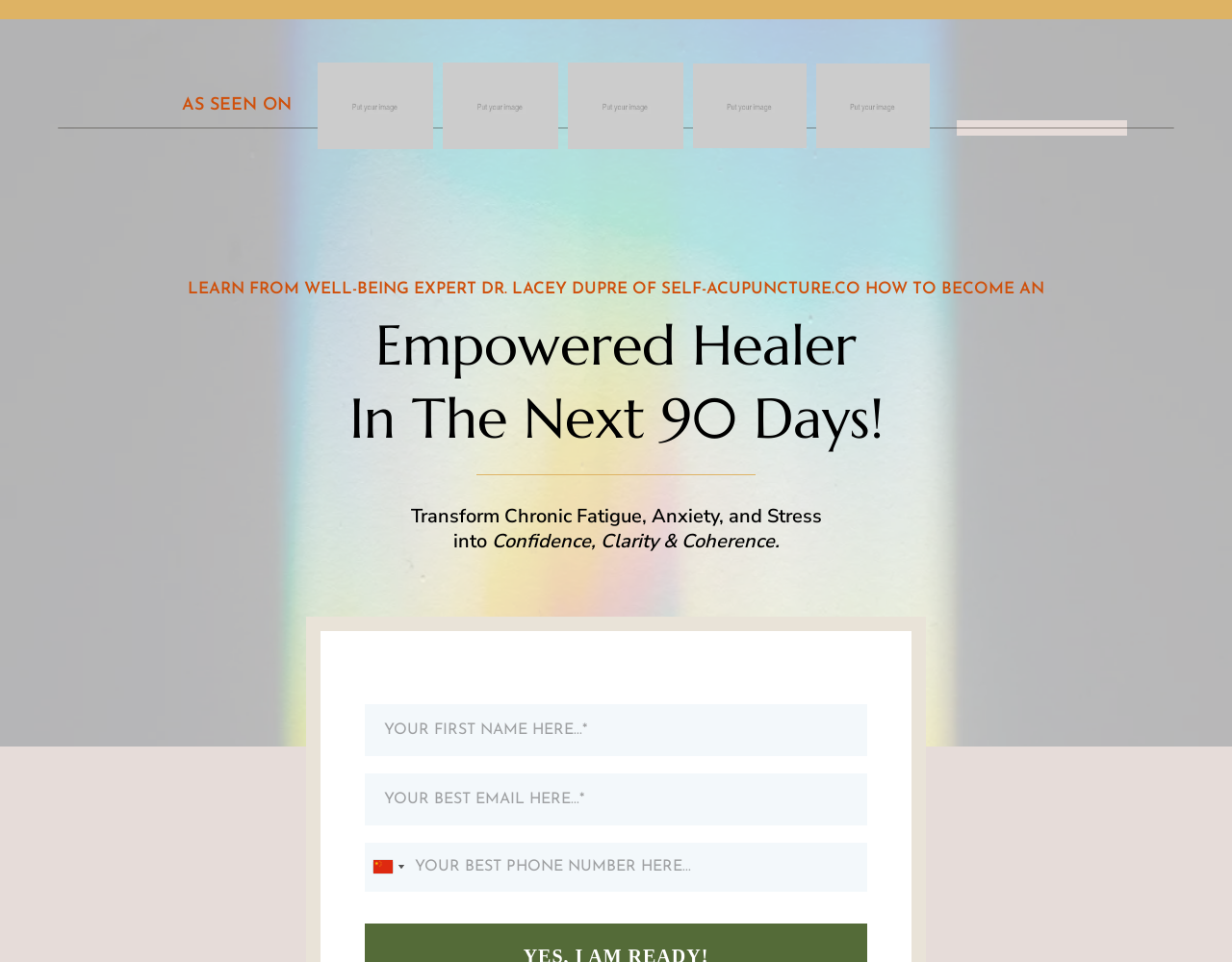Provide a thorough and detailed response to the question by examining the image: 
What is the title of the program being promoted?

The title 'Empowered Healer' is mentioned in a heading element on the webpage, indicating that it is the title of the program or course being promoted.